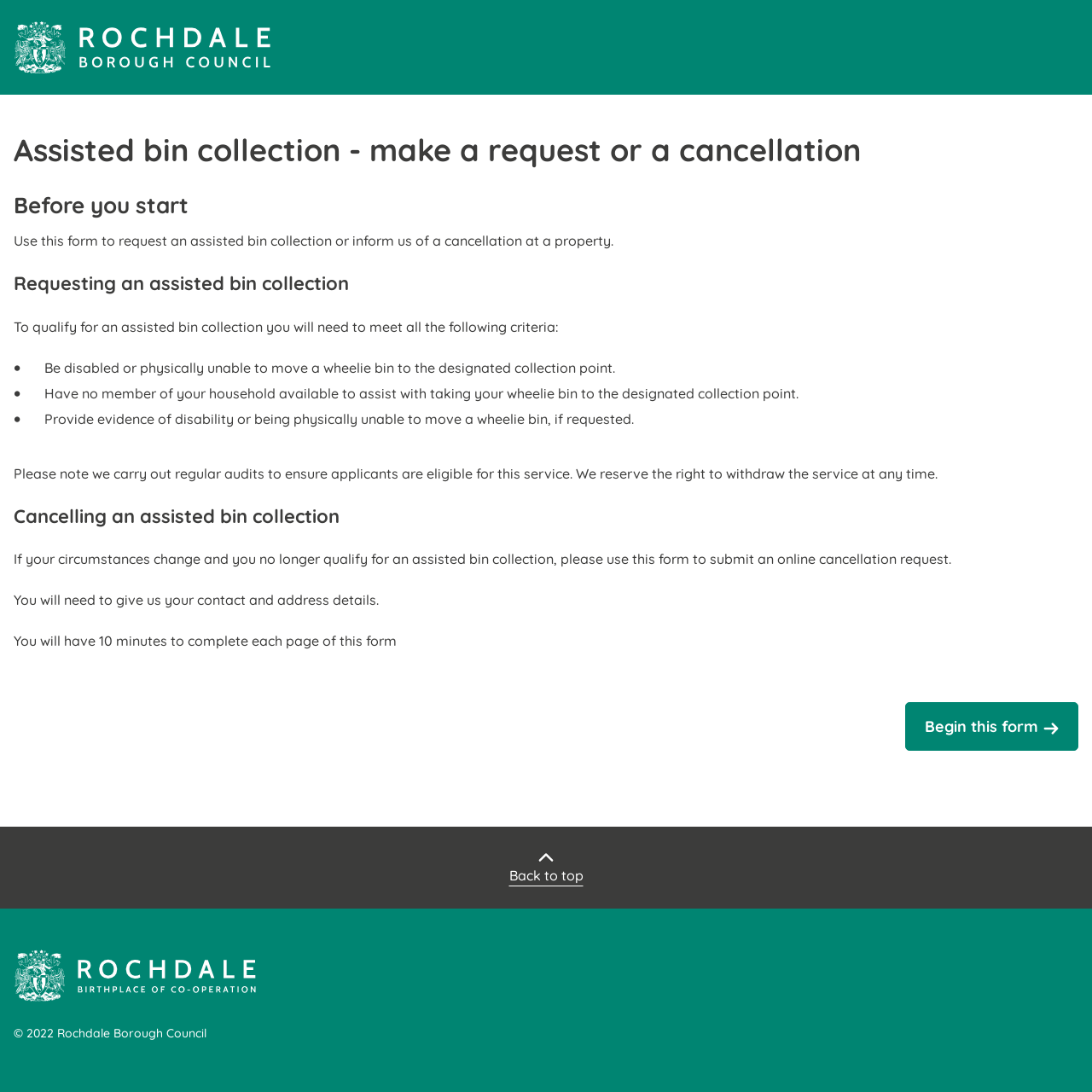Create an in-depth description of the webpage, covering main sections.

The webpage is about assisted bin collection services provided by Rochdale Borough Council. At the top left corner, there is a link to the council's home page, accompanied by a small image. Below this, the main content area begins, taking up most of the page.

The main content is divided into sections, each with a clear heading. The first section is titled "Assisted bin collection - make a request or a cancellation" and provides a brief introduction to the service. The next section, "Before you start", explains the purpose of the form and what users need to do.

The following section, "Requesting an assisted bin collection", outlines the eligibility criteria for the service, including being disabled or physically unable to move a wheelie bin, having no one to assist, and providing evidence of disability if requested. This section also notes that the council conducts regular audits to ensure applicants are eligible and reserves the right to withdraw the service.

Below this, the "Cancelling an assisted bin collection" section explains how to submit an online cancellation request if circumstances change and users no longer qualify for the service. This section also mentions the need to provide contact and address details.

At the bottom of the page, there is a footer area with a "Begin this form" button, allowing users to start the application process. Additionally, there are links to the council's home page and a "Back to top" link, as well as a copyright notice stating "© 2022 Rochdale Borough Council".